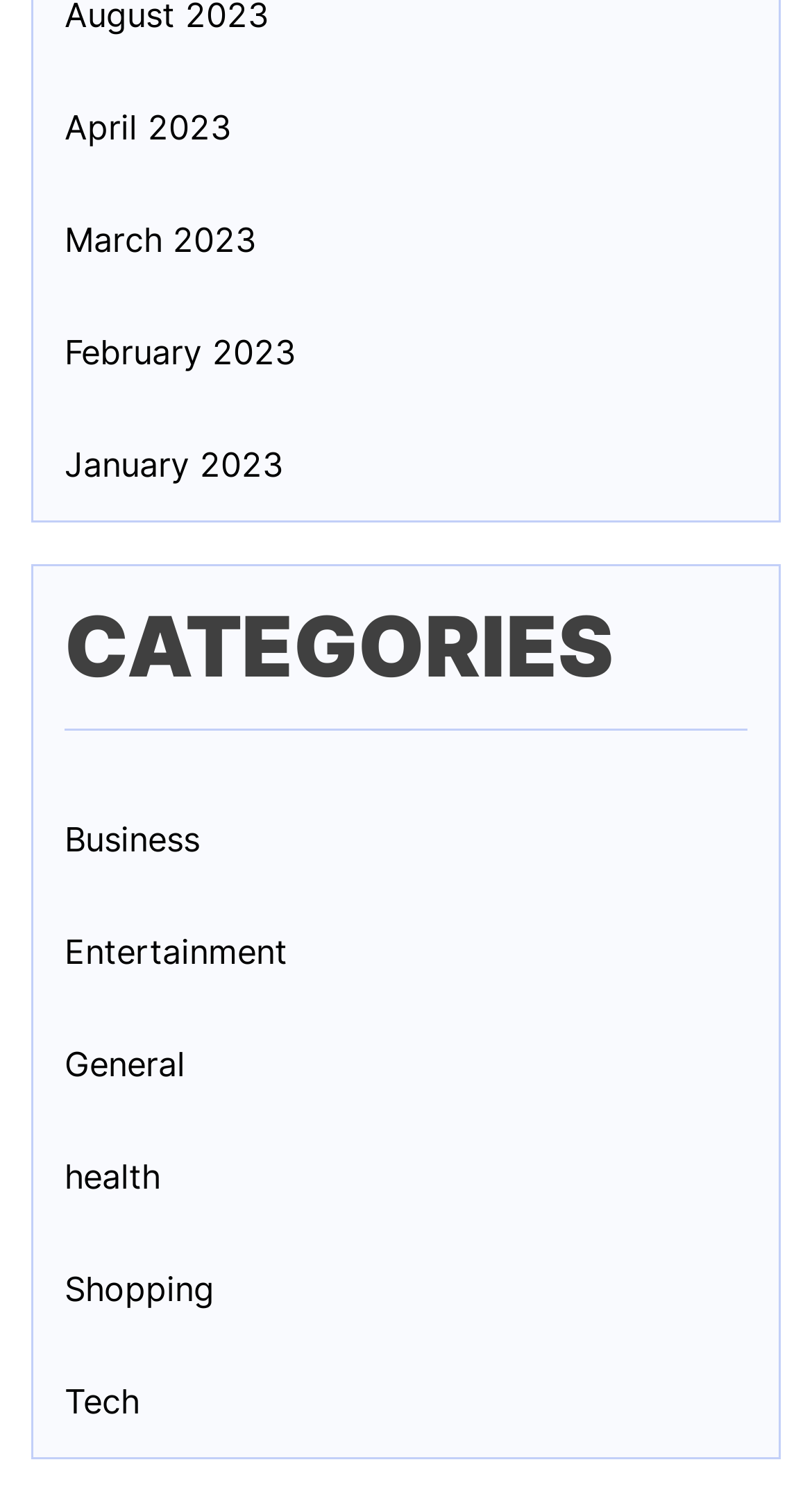Locate the bounding box coordinates of the region to be clicked to comply with the following instruction: "View news from April 2023". The coordinates must be four float numbers between 0 and 1, in the form [left, top, right, bottom].

[0.079, 0.067, 0.285, 0.1]